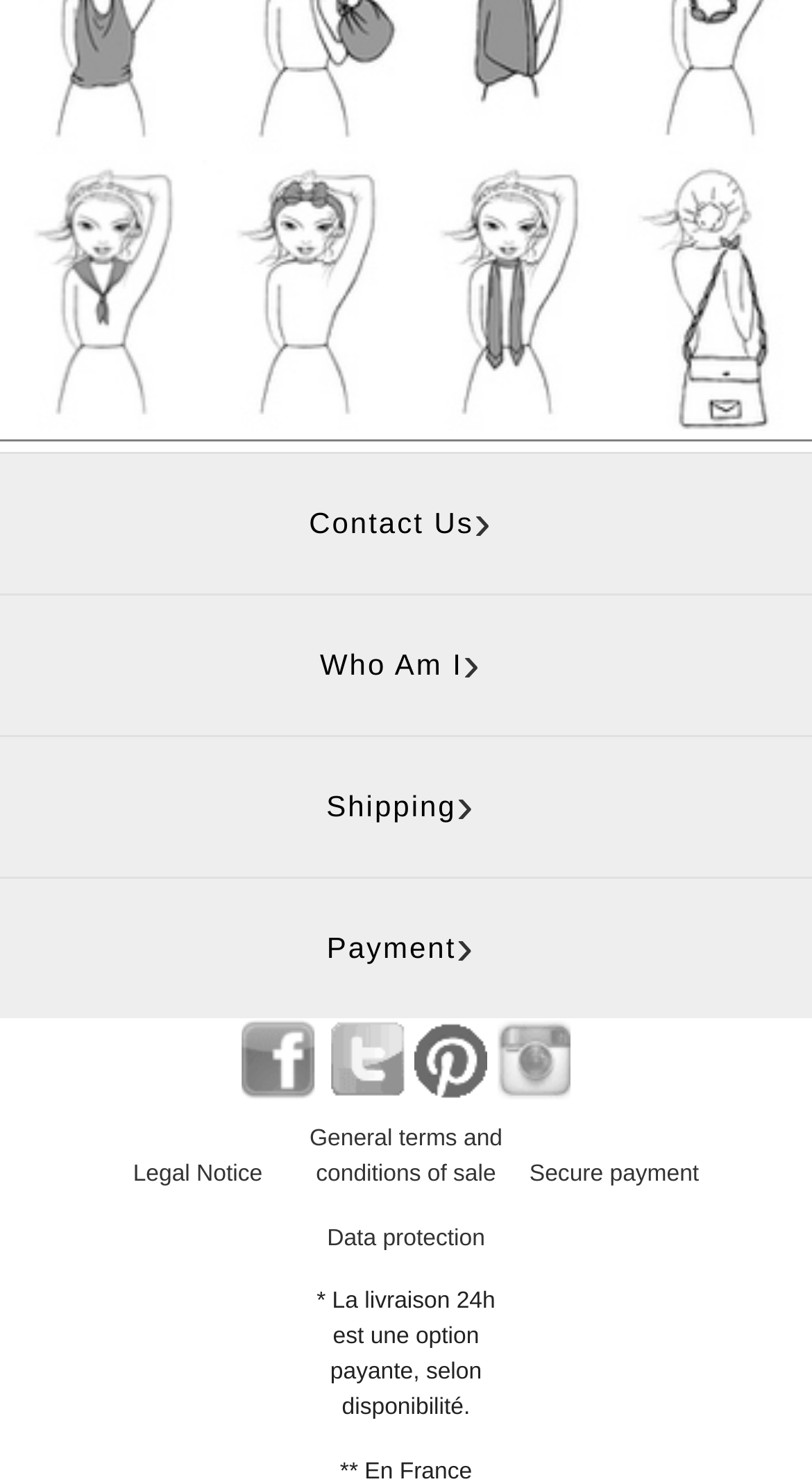Can you pinpoint the bounding box coordinates for the clickable element required for this instruction: "Click on Contact Us"? The coordinates should be four float numbers between 0 and 1, i.e., [left, top, right, bottom].

[0.368, 0.316, 0.632, 0.39]